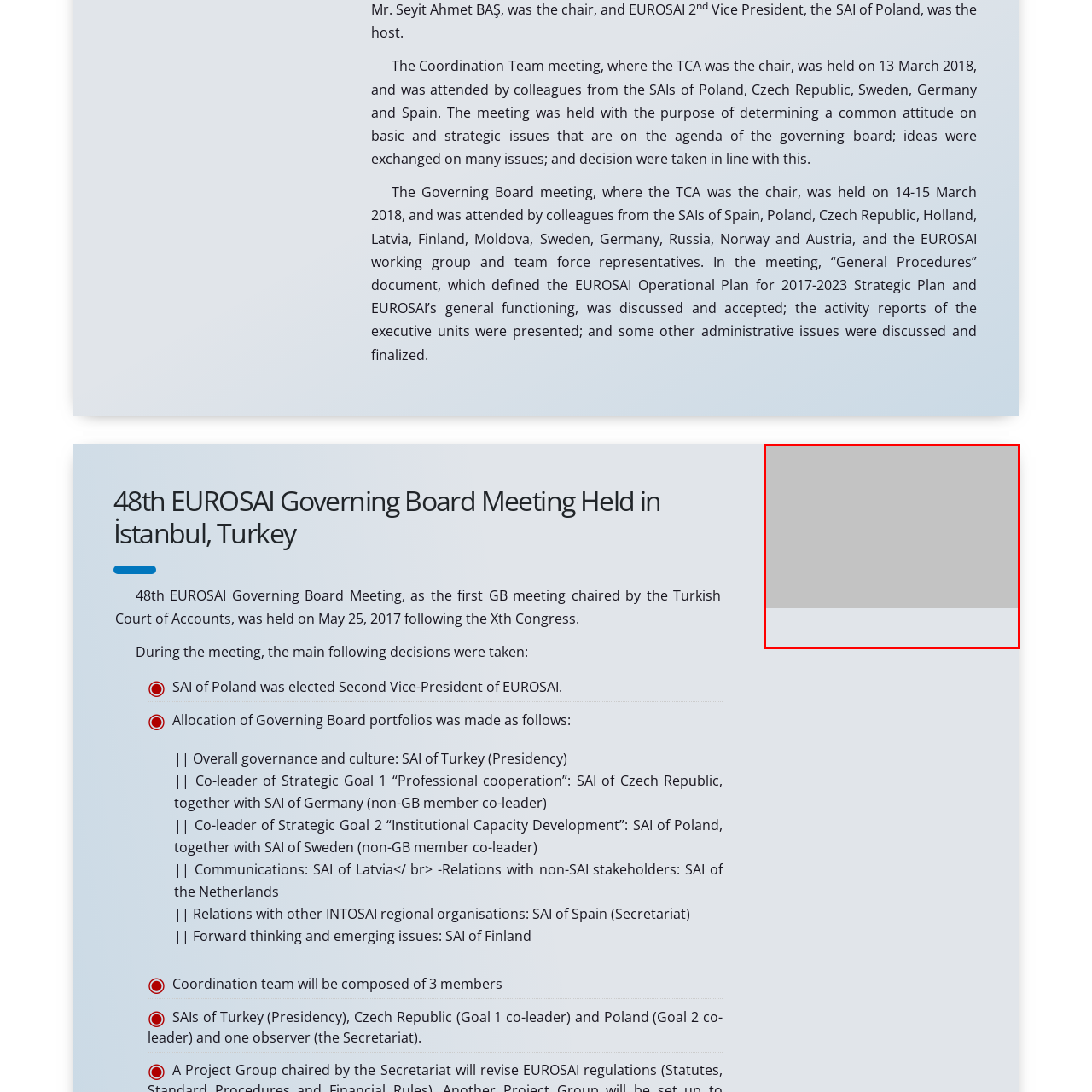Examine the portion within the green circle, Who chaired the 48th EUROSAI Governing Board Meeting? 
Reply succinctly with a single word or phrase.

The Turkish Court of Accounts